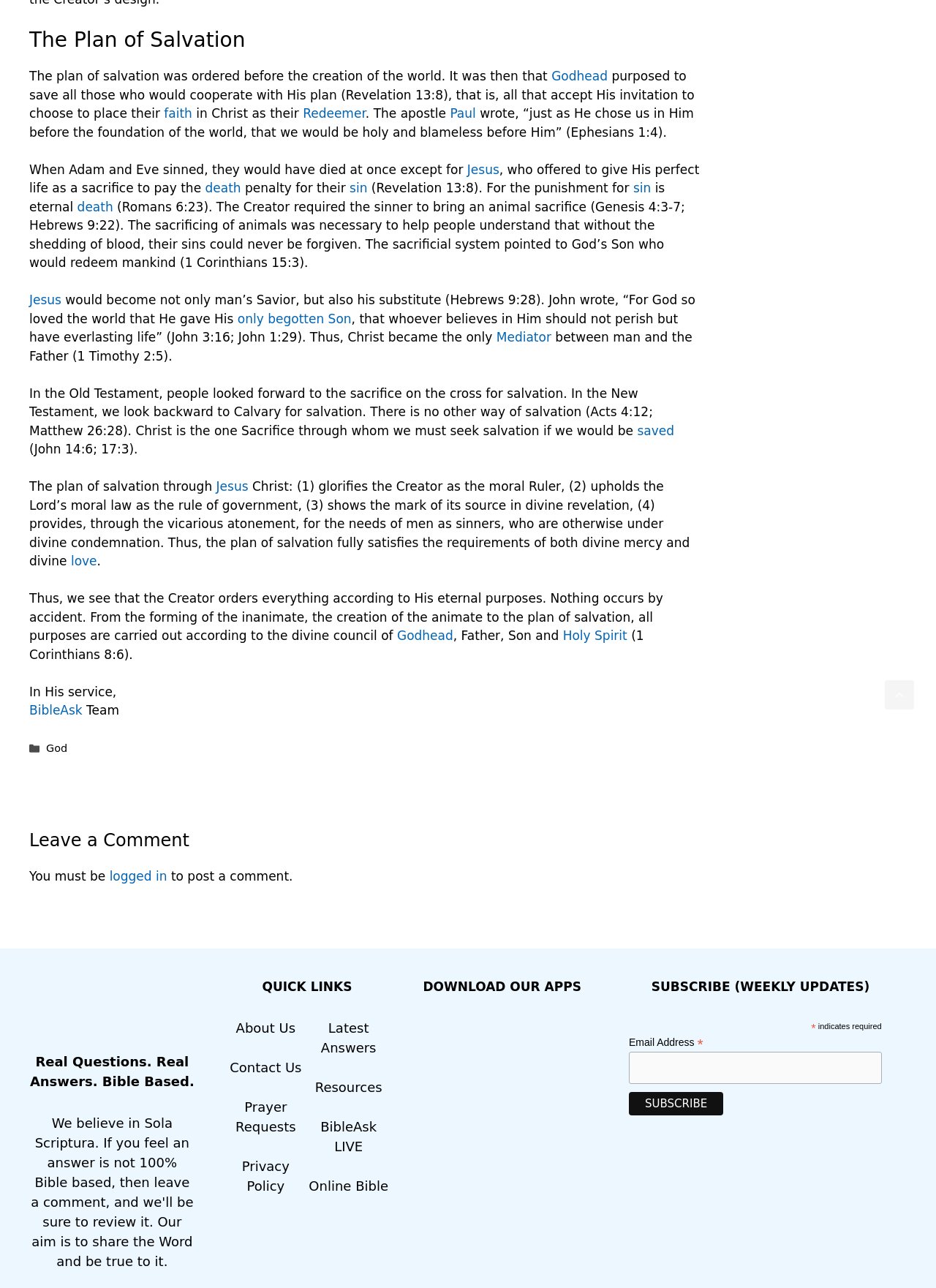Based on the image, provide a detailed and complete answer to the question: 
Who wrote that God so loved the world?

According to the webpage, John wrote that 'For God so loved the world that He gave His only begotten Son, that whoever believes in Him should not perish but have everlasting life' (John 3:16; John 1:29).